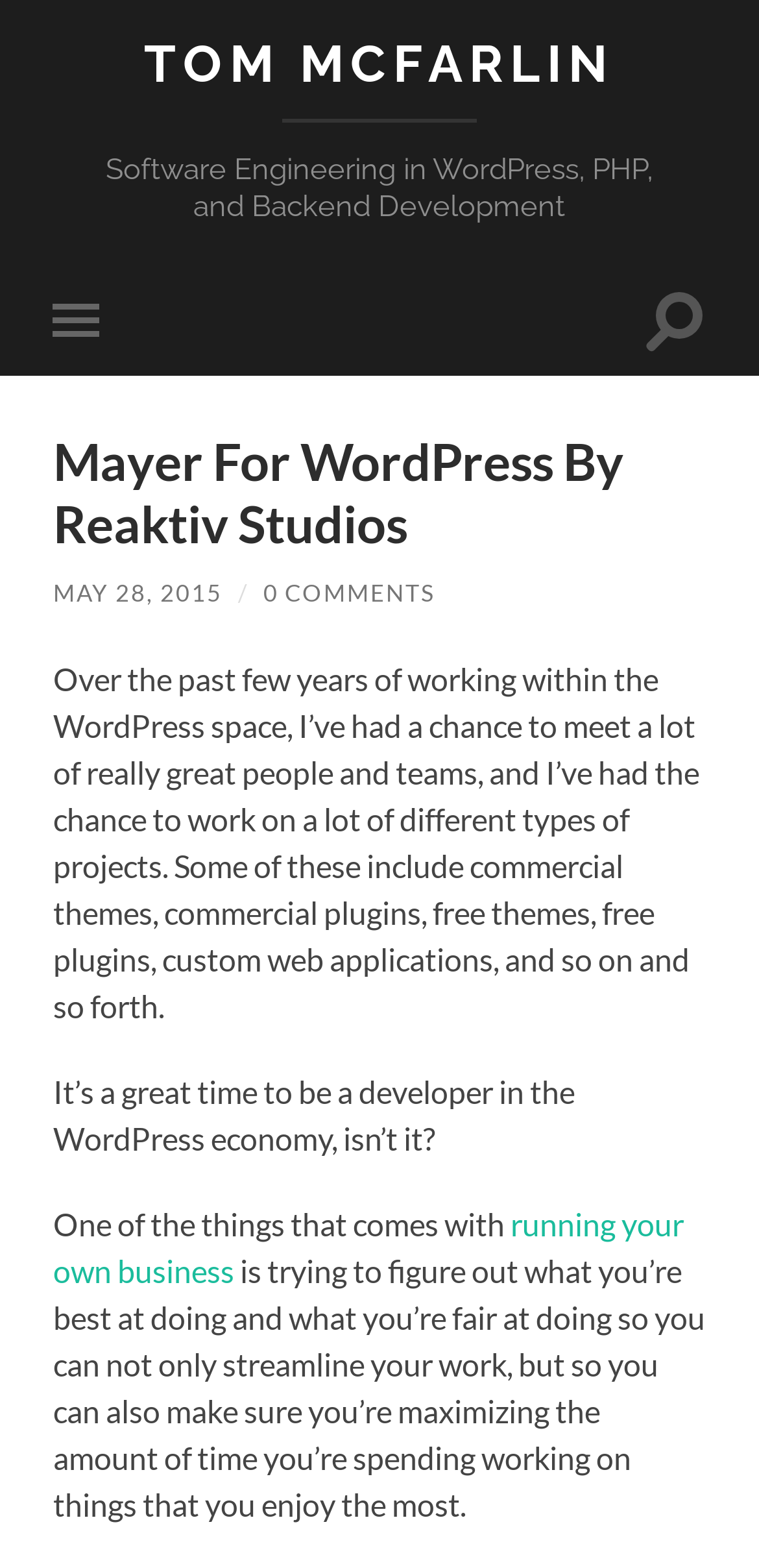Use a single word or phrase to answer the following:
How many comments are there on the post?

0